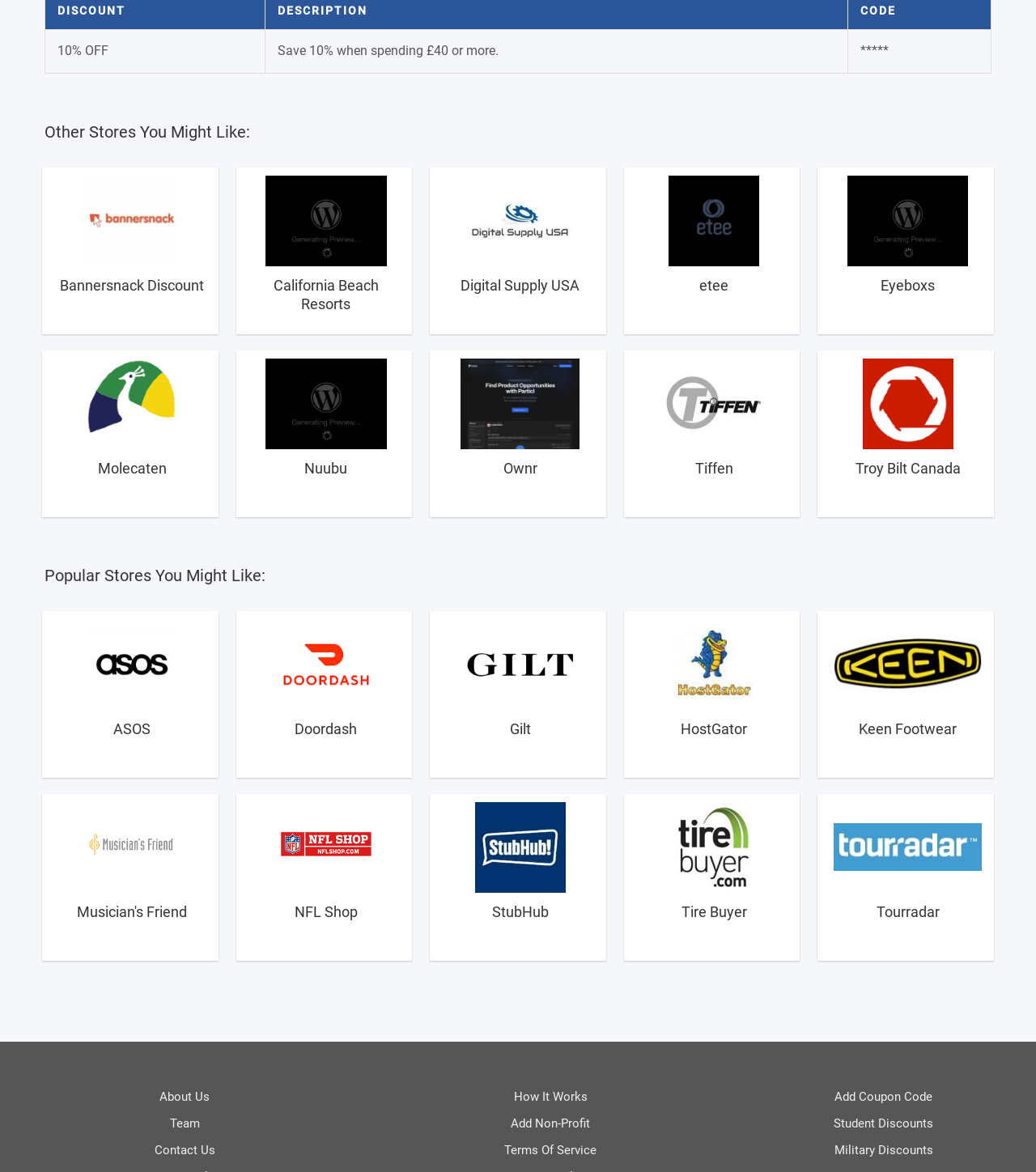Could you find the bounding box coordinates of the clickable area to complete this instruction: "Contact Us"?

[0.149, 0.975, 0.208, 0.987]